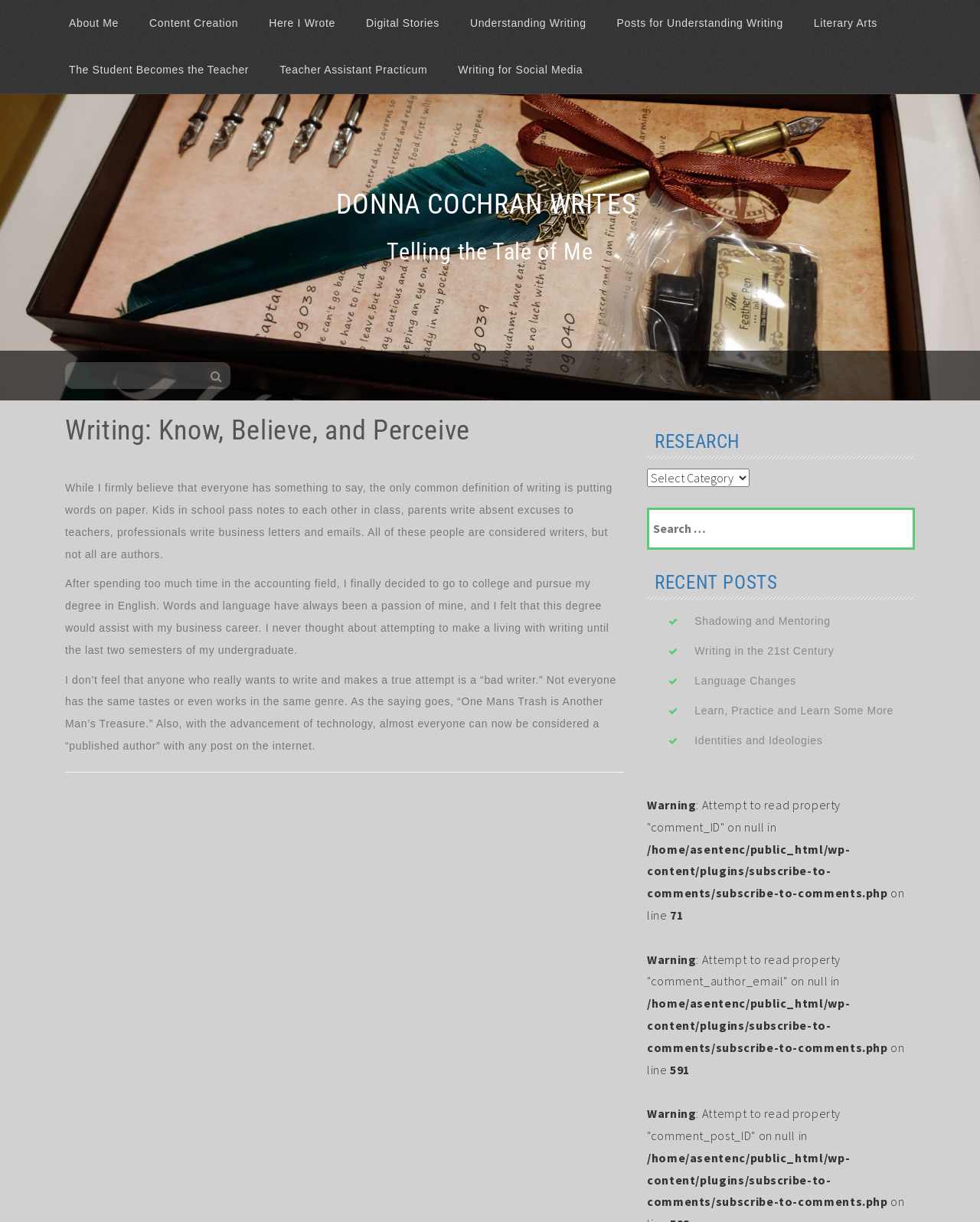What is the text of the webpage's headline?

DONNA COCHRAN WRITES